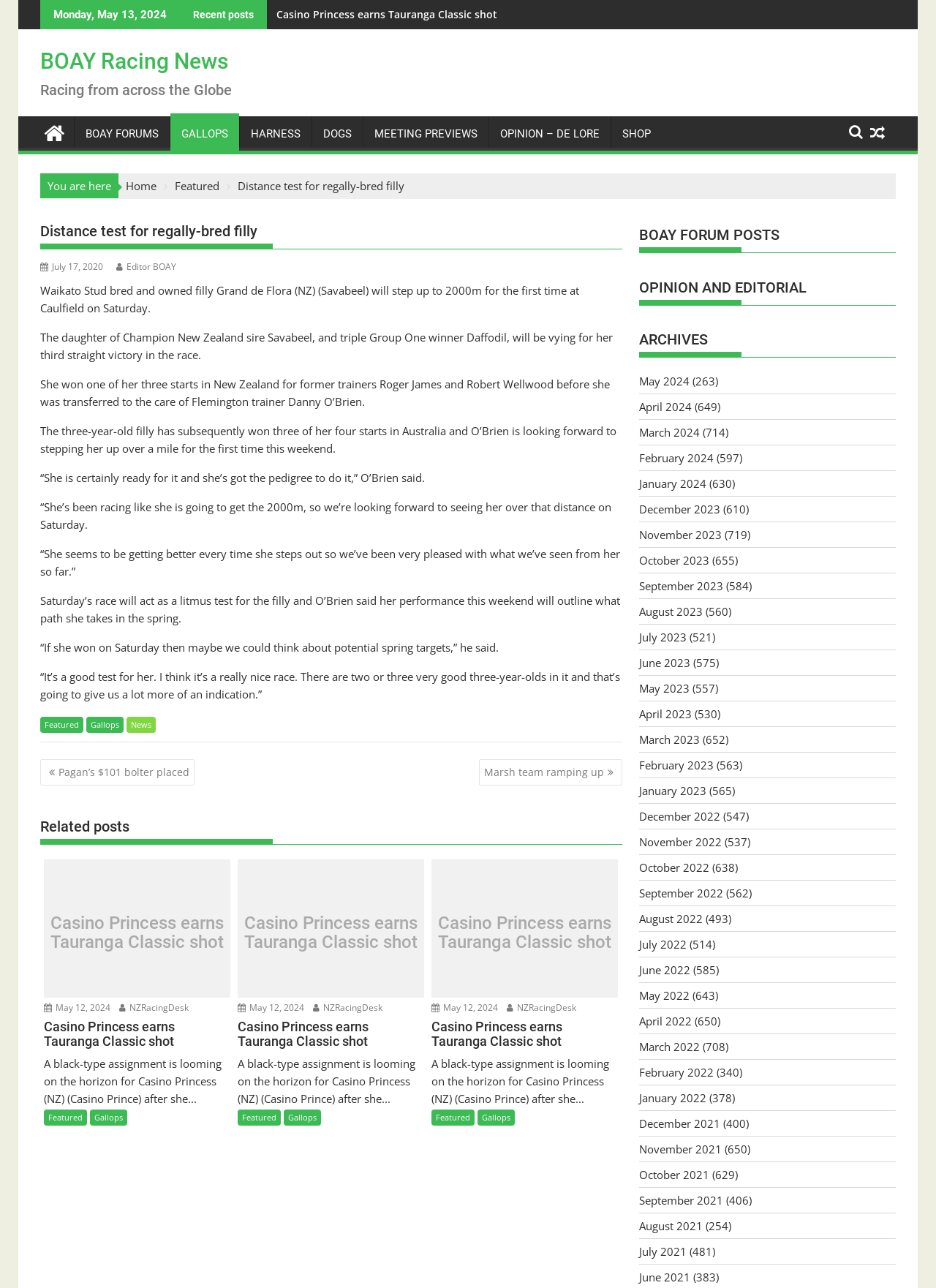Identify and generate the primary title of the webpage.

Distance test for regally-bred filly